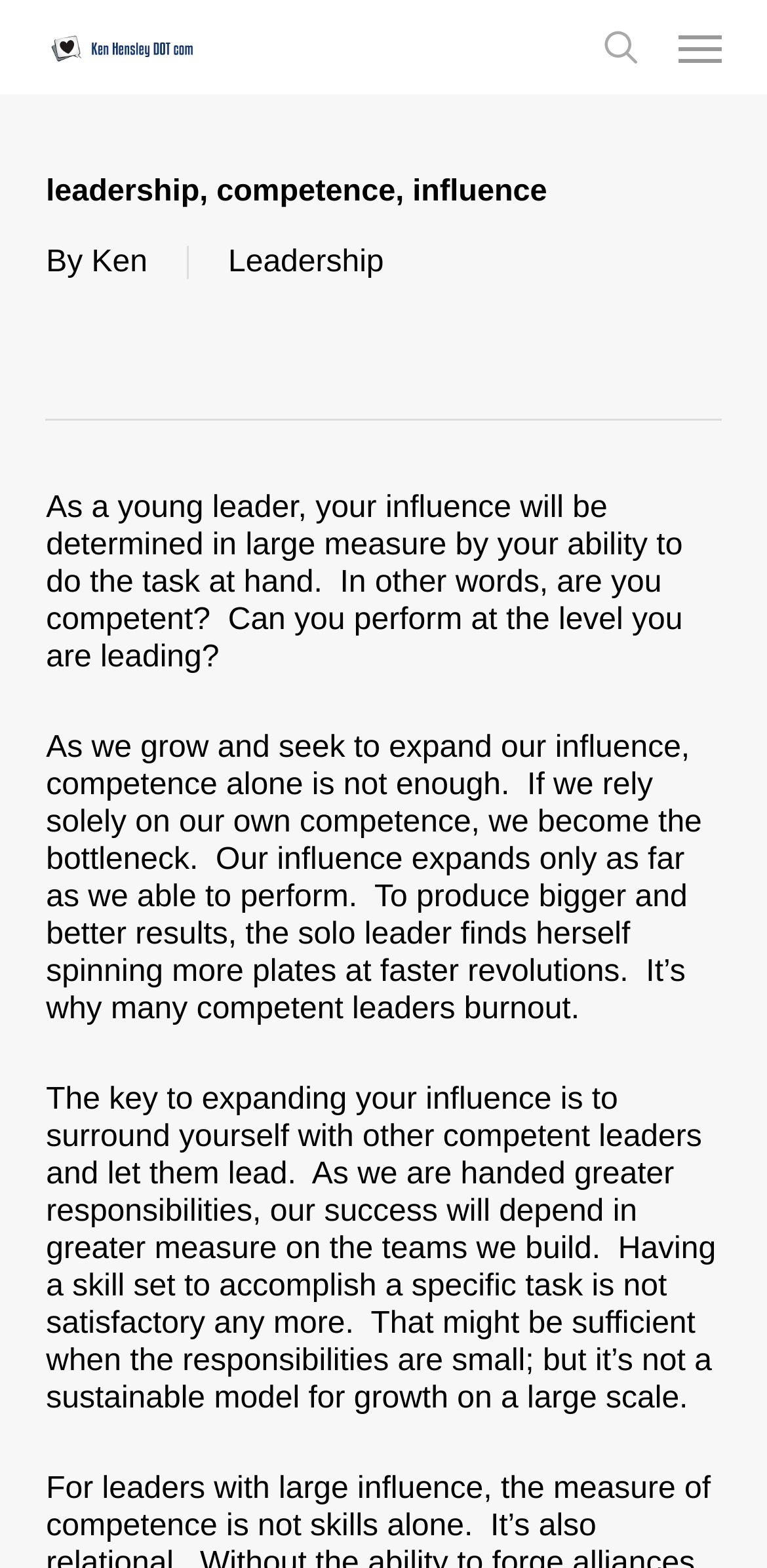How many paragraphs of text are there?
Give a detailed response to the question by analyzing the screenshot.

There are three paragraphs of text, which are the StaticText elements with IDs 387, 388, and 389, located below the link 'Leadership'.